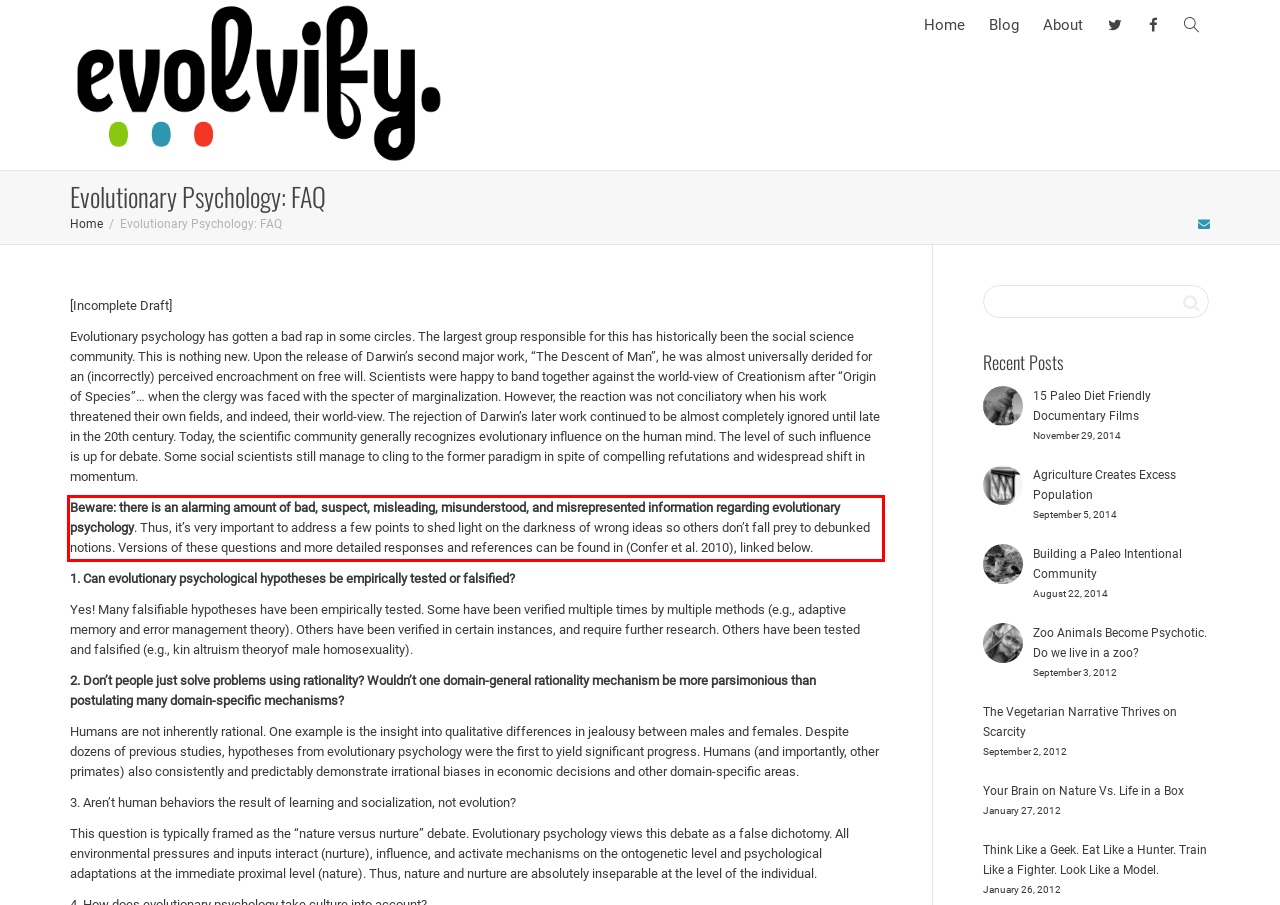Examine the webpage screenshot, find the red bounding box, and extract the text content within this marked area.

Beware: there is an alarming amount of bad, suspect, misleading, misunderstood, and misrepresented information regarding evolutionary psychology. Thus, it’s very important to address a few points to shed light on the darkness of wrong ideas so others don’t fall prey to debunked notions. Versions of these questions and more detailed responses and references can be found in (Confer et al. 2010), linked below.